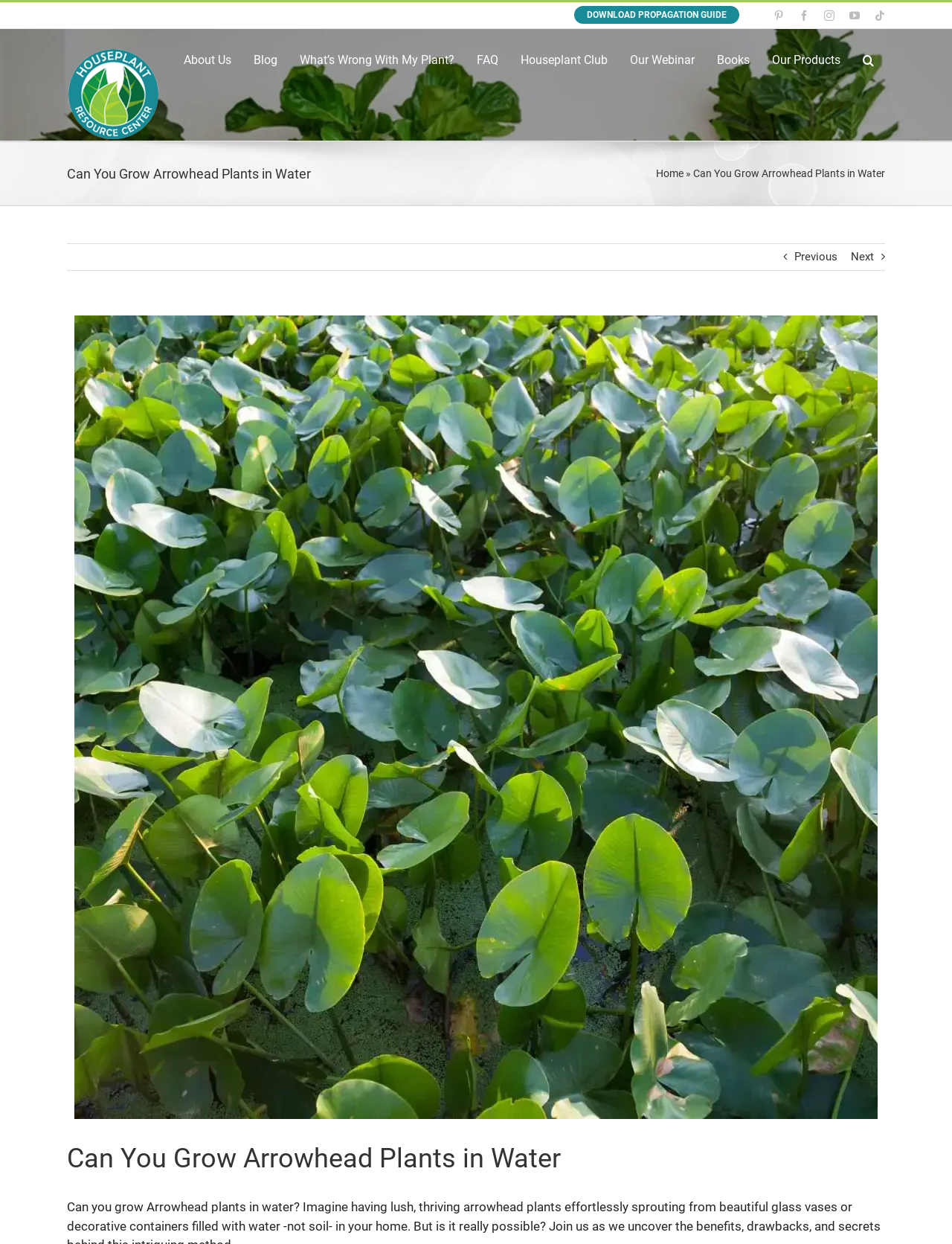Identify the bounding box coordinates for the region of the element that should be clicked to carry out the instruction: "Search for something". The bounding box coordinates should be four float numbers between 0 and 1, i.e., [left, top, right, bottom].

[0.895, 0.023, 0.93, 0.074]